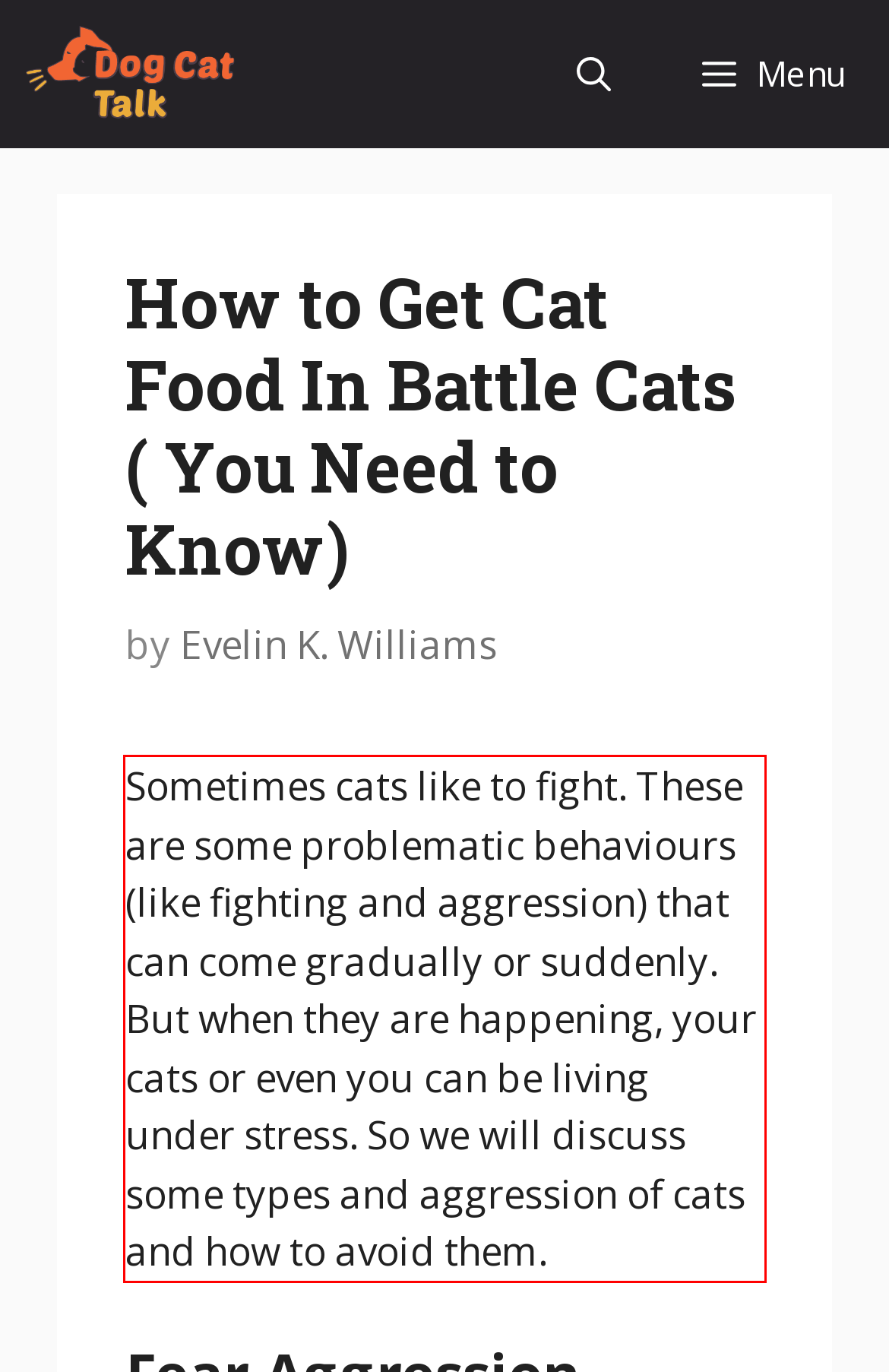Please examine the webpage screenshot containing a red bounding box and use OCR to recognize and output the text inside the red bounding box.

Sometimes cats like to fight. These are some problematic behaviours (like fighting and aggression) that can come gradually or suddenly. But when they are happening, your cats or even you can be living under stress. So we will discuss some types and aggression of cats and how to avoid them.